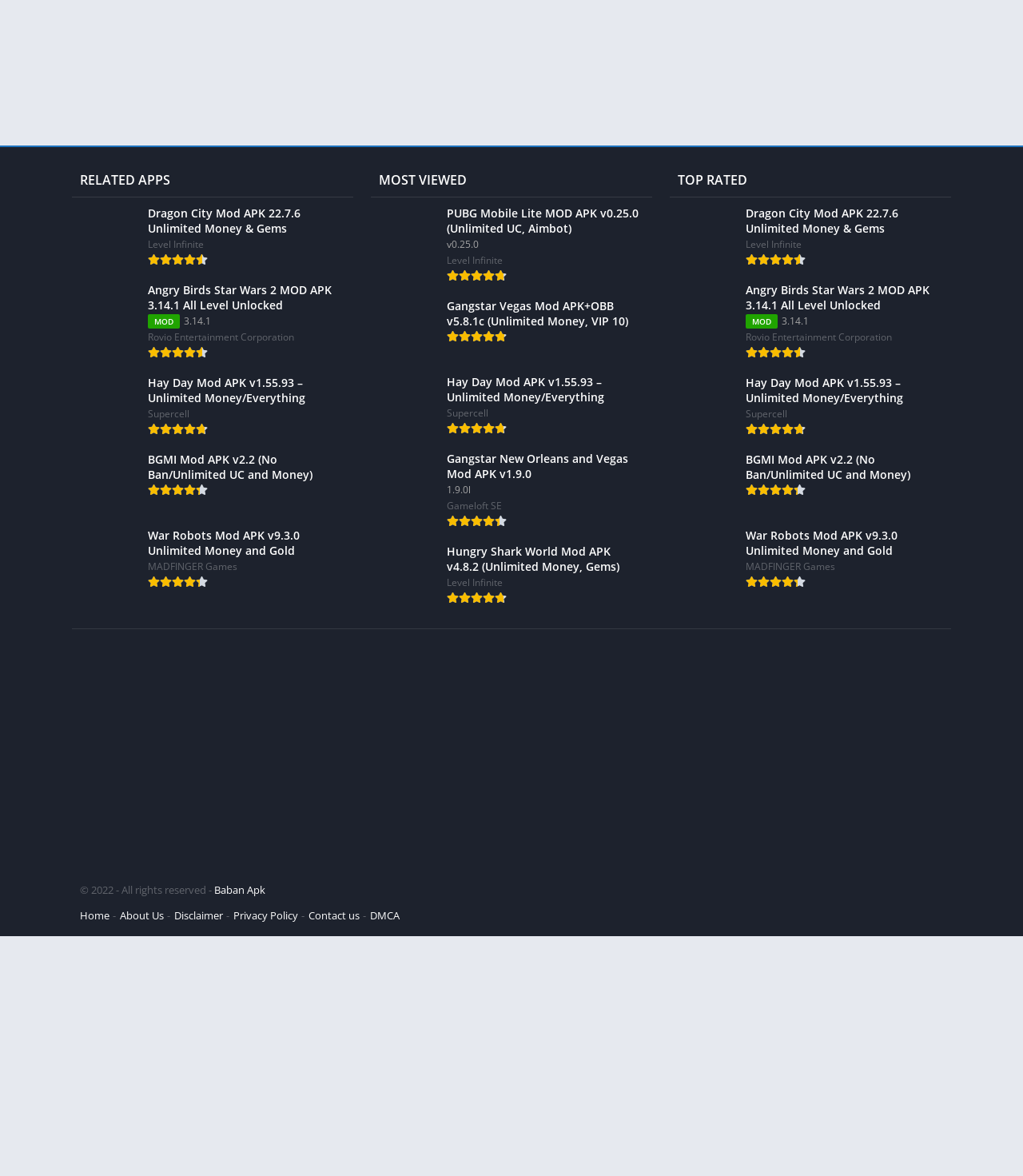How many categories of mod APKs are available on this webpage?
Using the information presented in the image, please offer a detailed response to the question.

The webpage has three categories of mod APKs: 'RELATED APPS', 'MOST VIEWED', and 'TOP RATED'. Each category has multiple mod APKs listed.